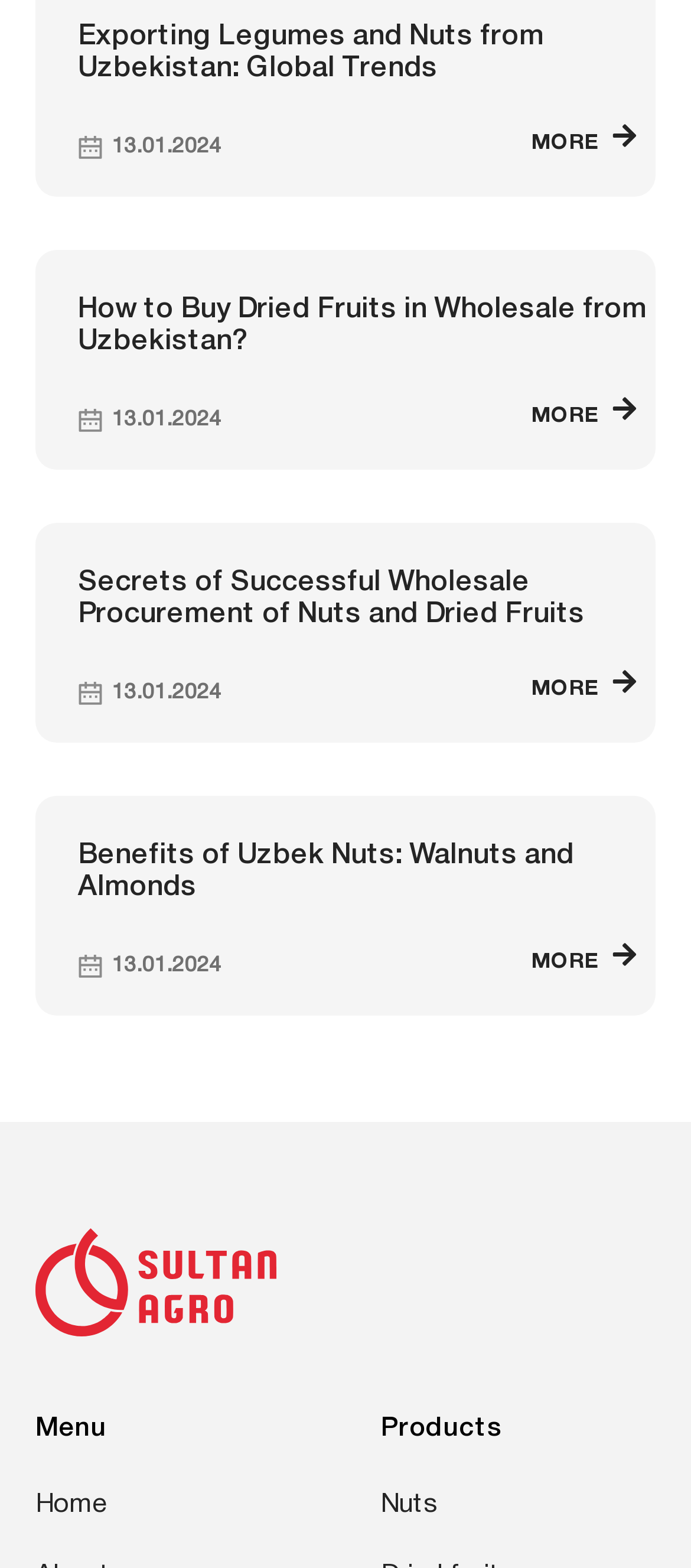Please find the bounding box coordinates of the element's region to be clicked to carry out this instruction: "Click on 'Exporting Legumes and Nuts from Uzbekistan: Global Trends'".

[0.113, 0.016, 0.787, 0.052]